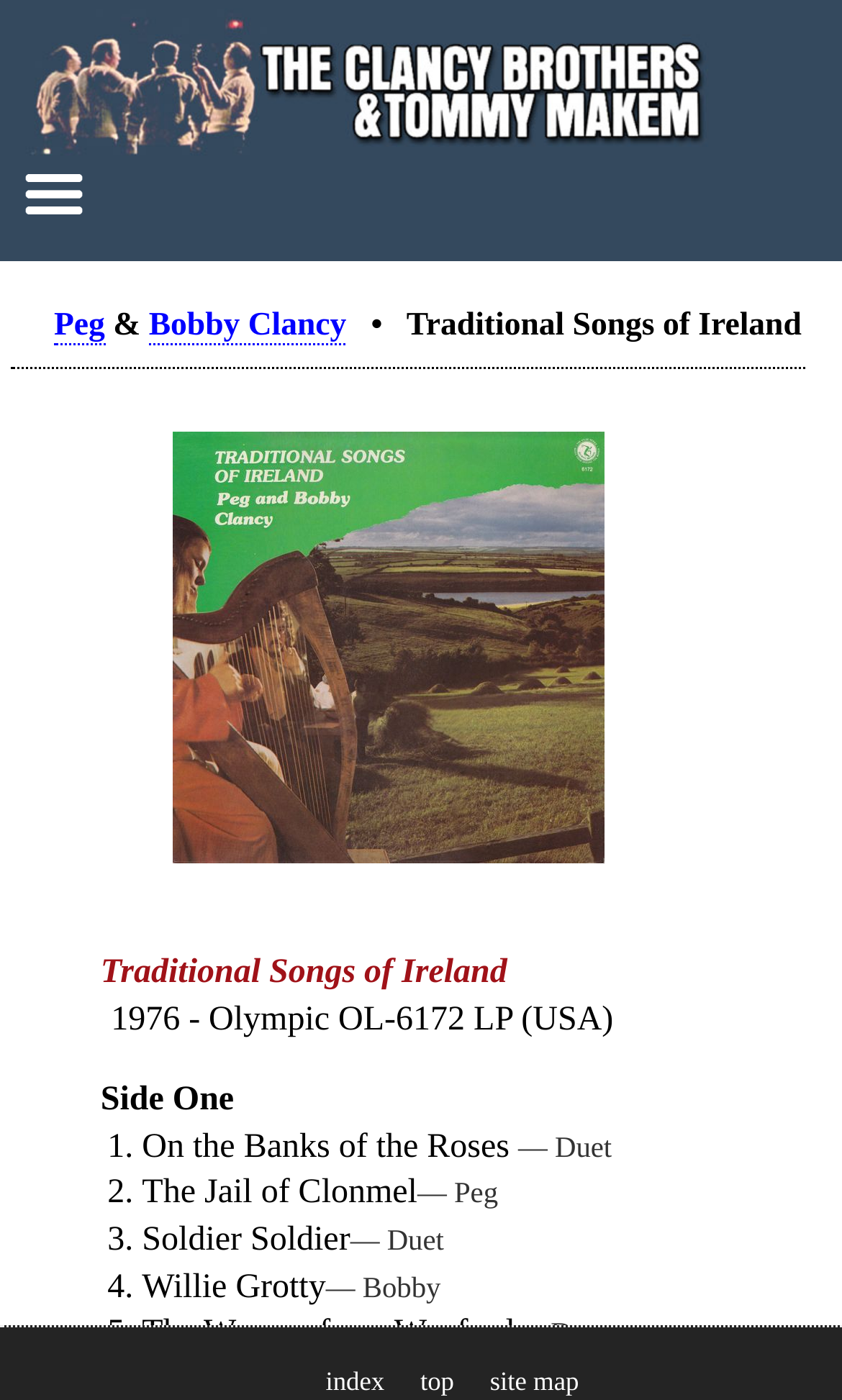What is the name of the album?
Answer the question with just one word or phrase using the image.

Traditional Songs of Ireland